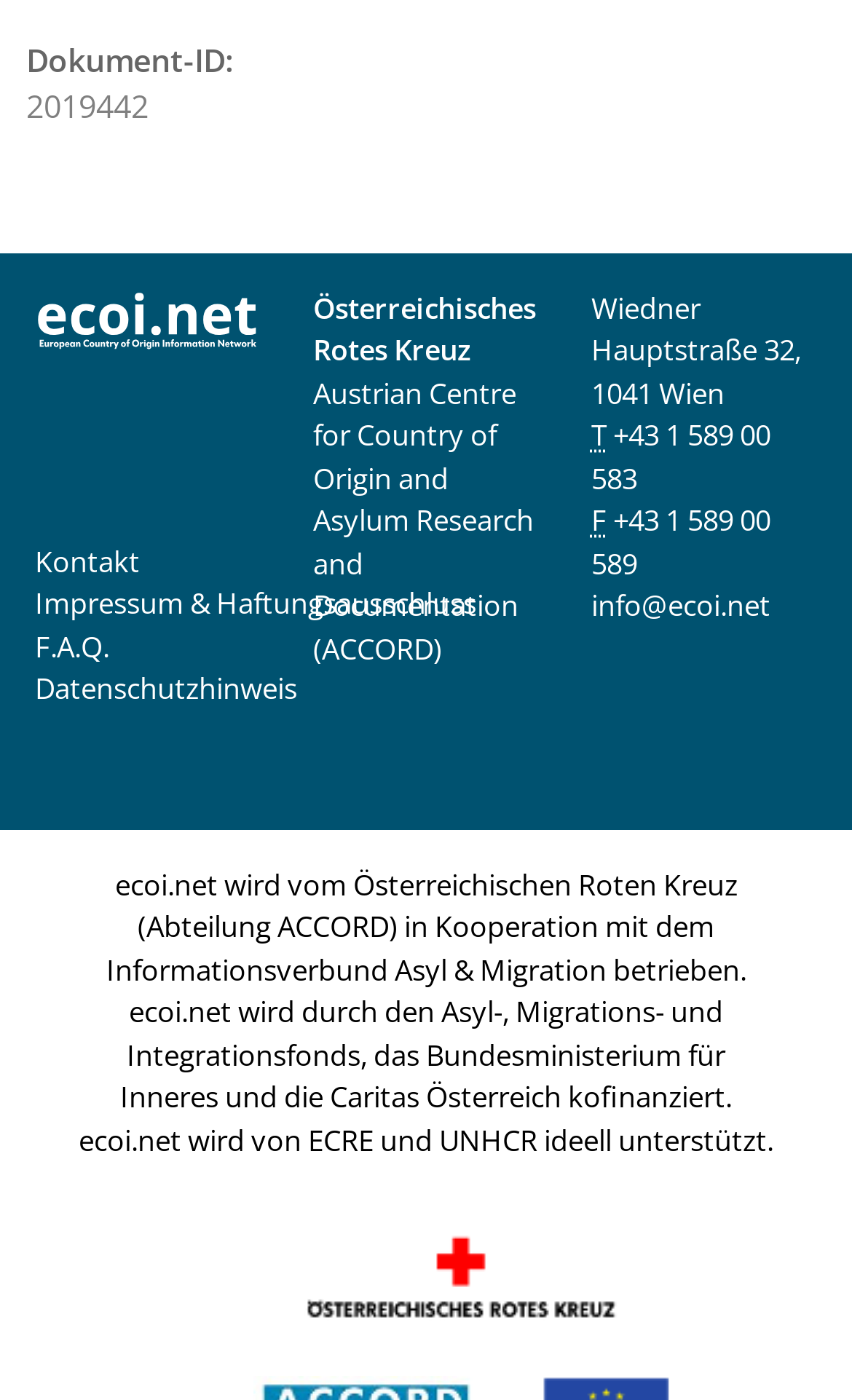Based on the image, provide a detailed response to the question:
What is the name of the organization?

The name of the organization is mentioned in the static text element, which says 'Österreichisches Rotes Kreuz', and it is also mentioned in the logo image description.